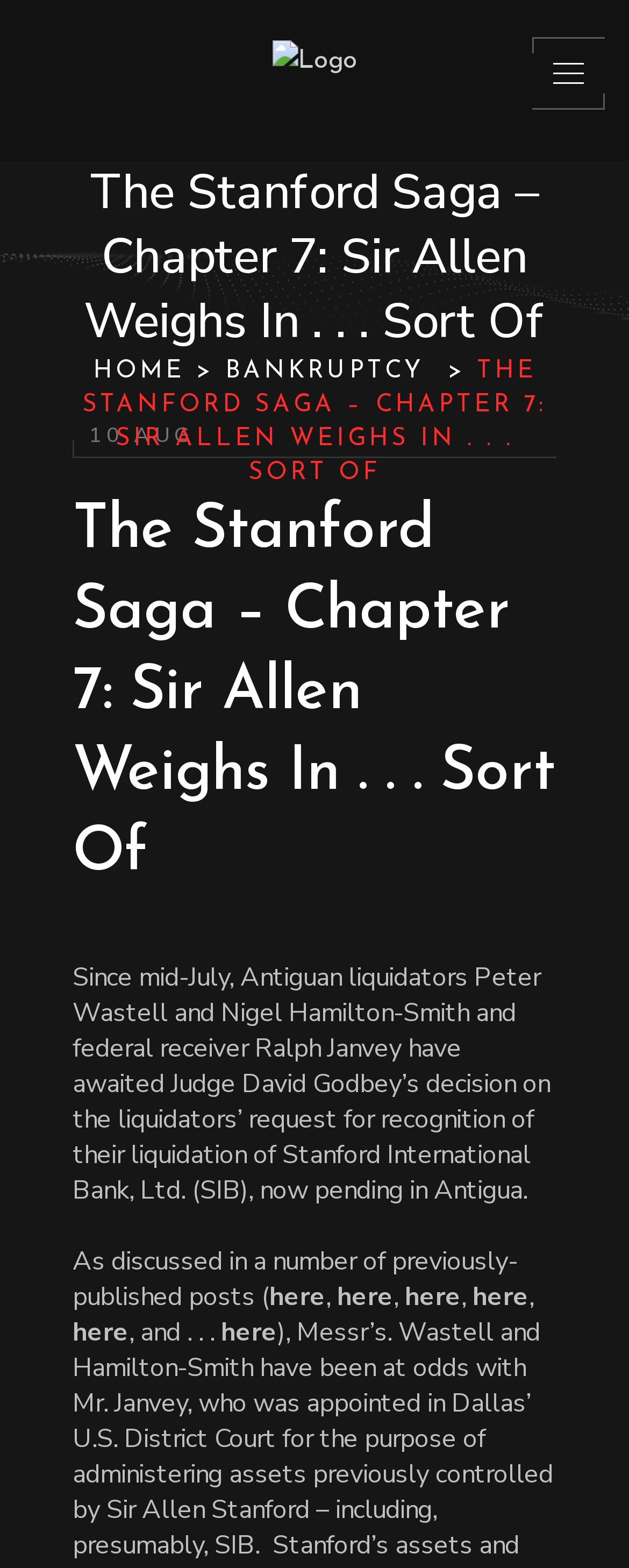Determine the bounding box coordinates (top-left x, top-left y, bottom-right x, bottom-right y) of the UI element described in the following text: October 2022

None